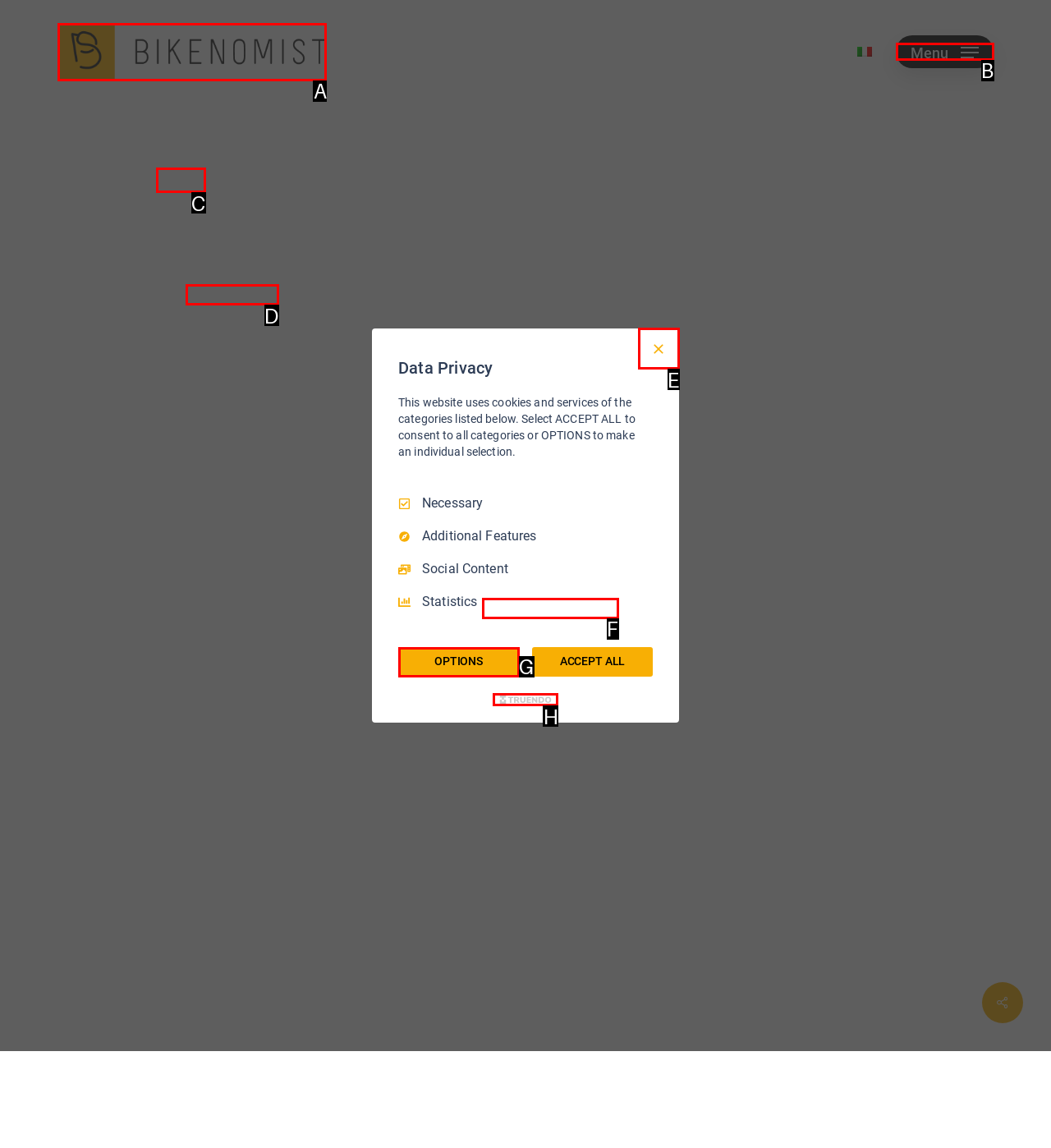Tell me which letter I should select to achieve the following goal: Visit the Truendo.com website
Answer with the corresponding letter from the provided options directly.

H